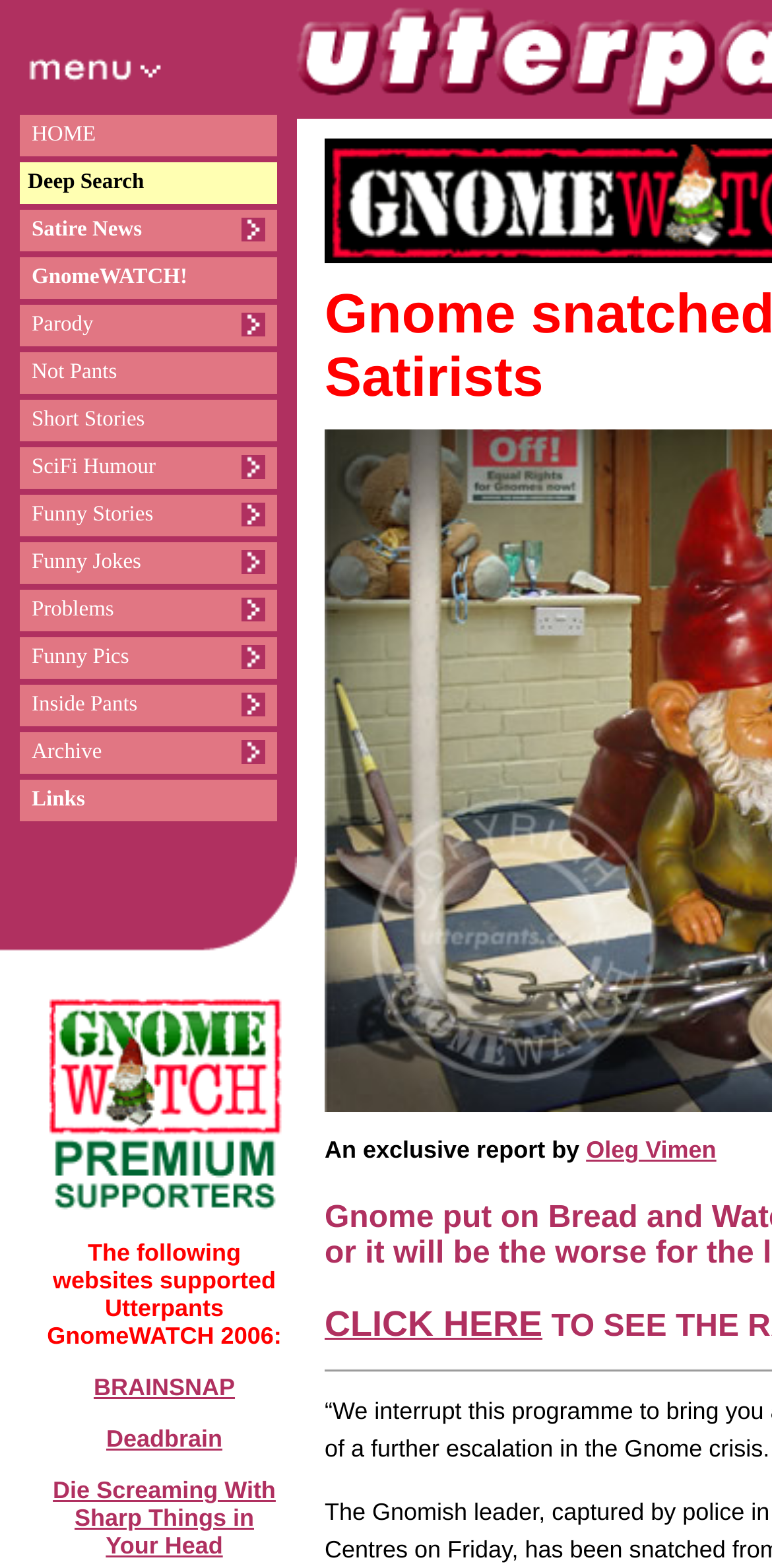Respond to the question below with a single word or phrase:
What is the text of the second table cell?

utterpants